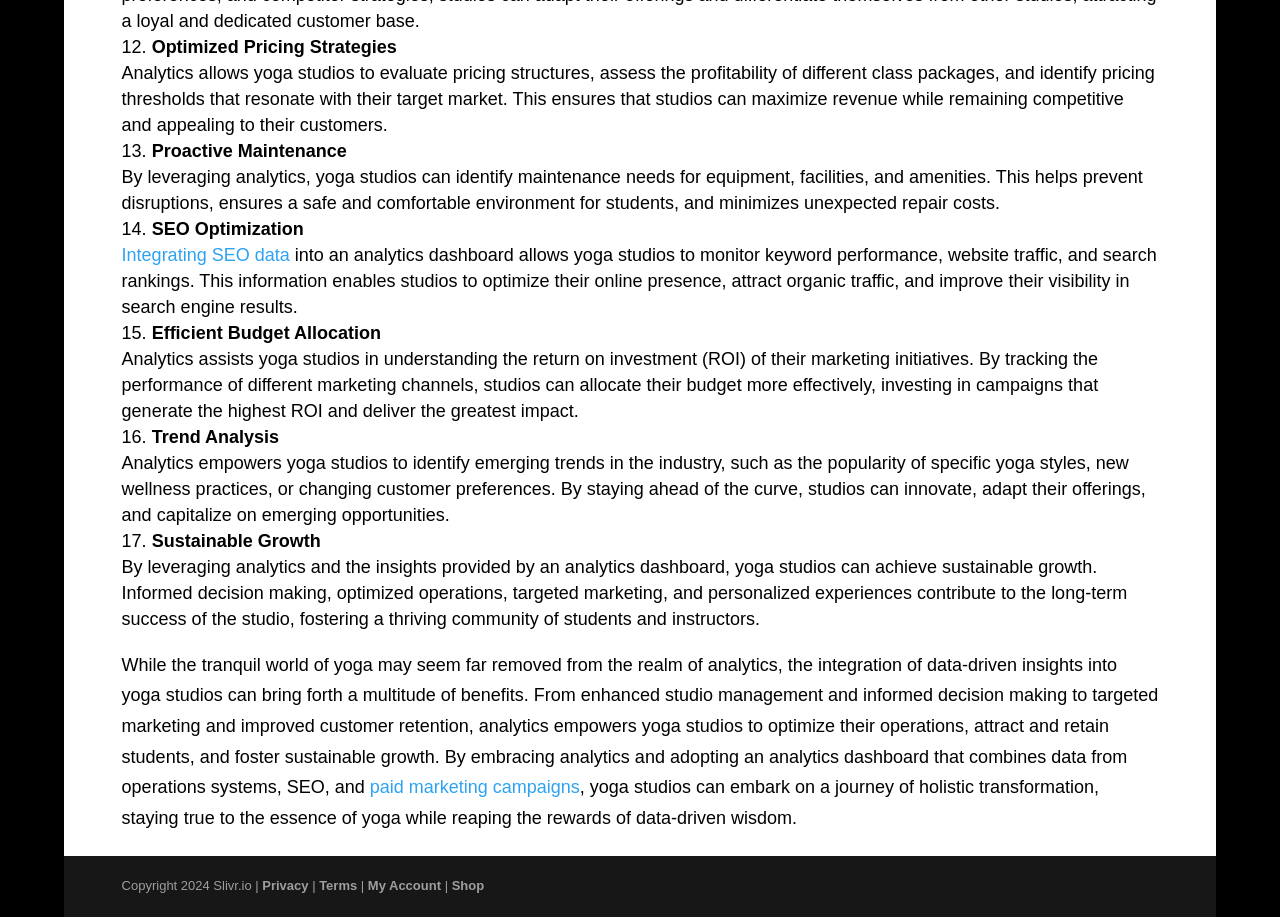What is the name of the company mentioned at the bottom of the webpage?
Could you please answer the question thoroughly and with as much detail as possible?

The webpage has a copyright notice at the bottom, which mentions the company name 'Slivr.io'.